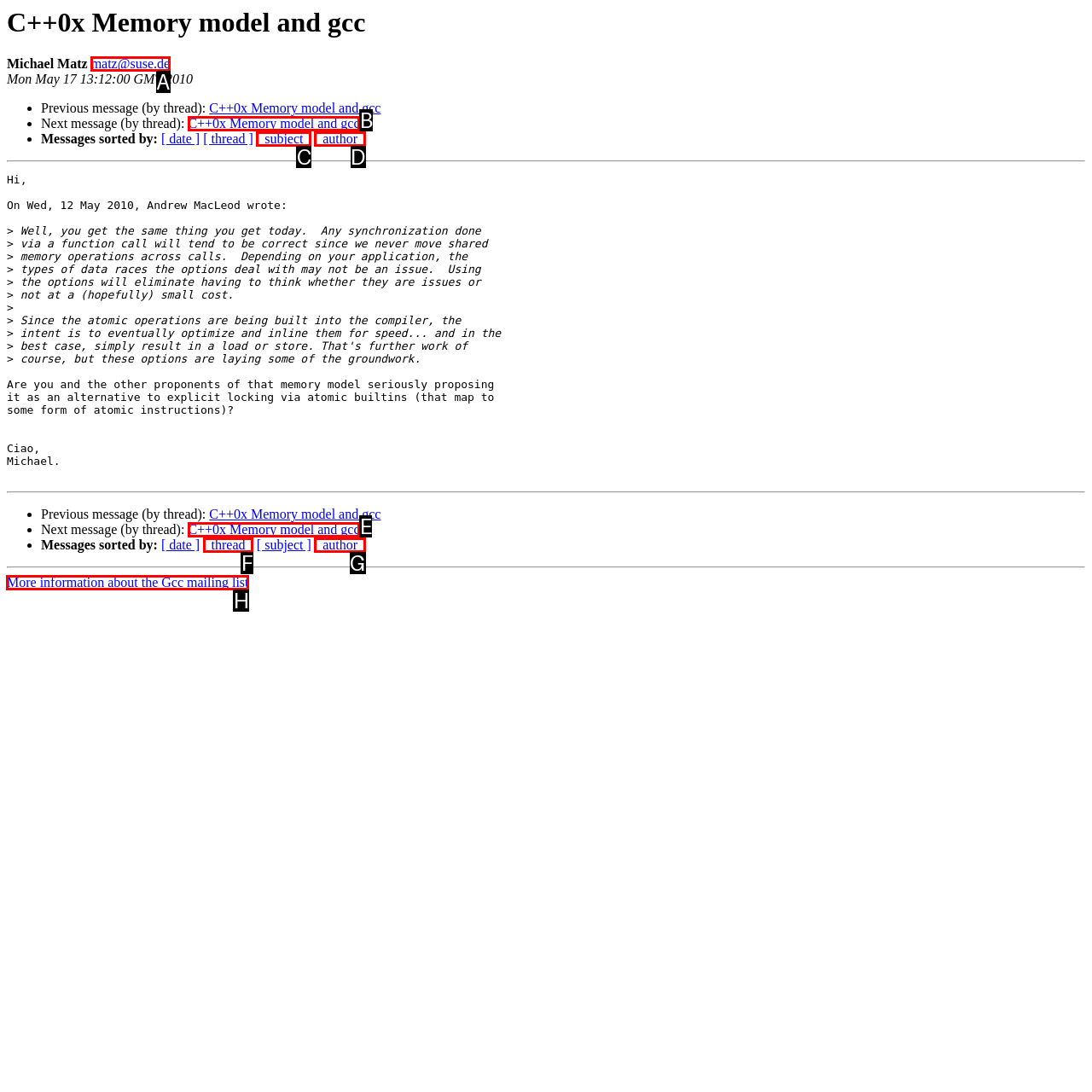Tell me the letter of the UI element to click in order to accomplish the following task: More information about the Gcc mailing list
Answer with the letter of the chosen option from the given choices directly.

H